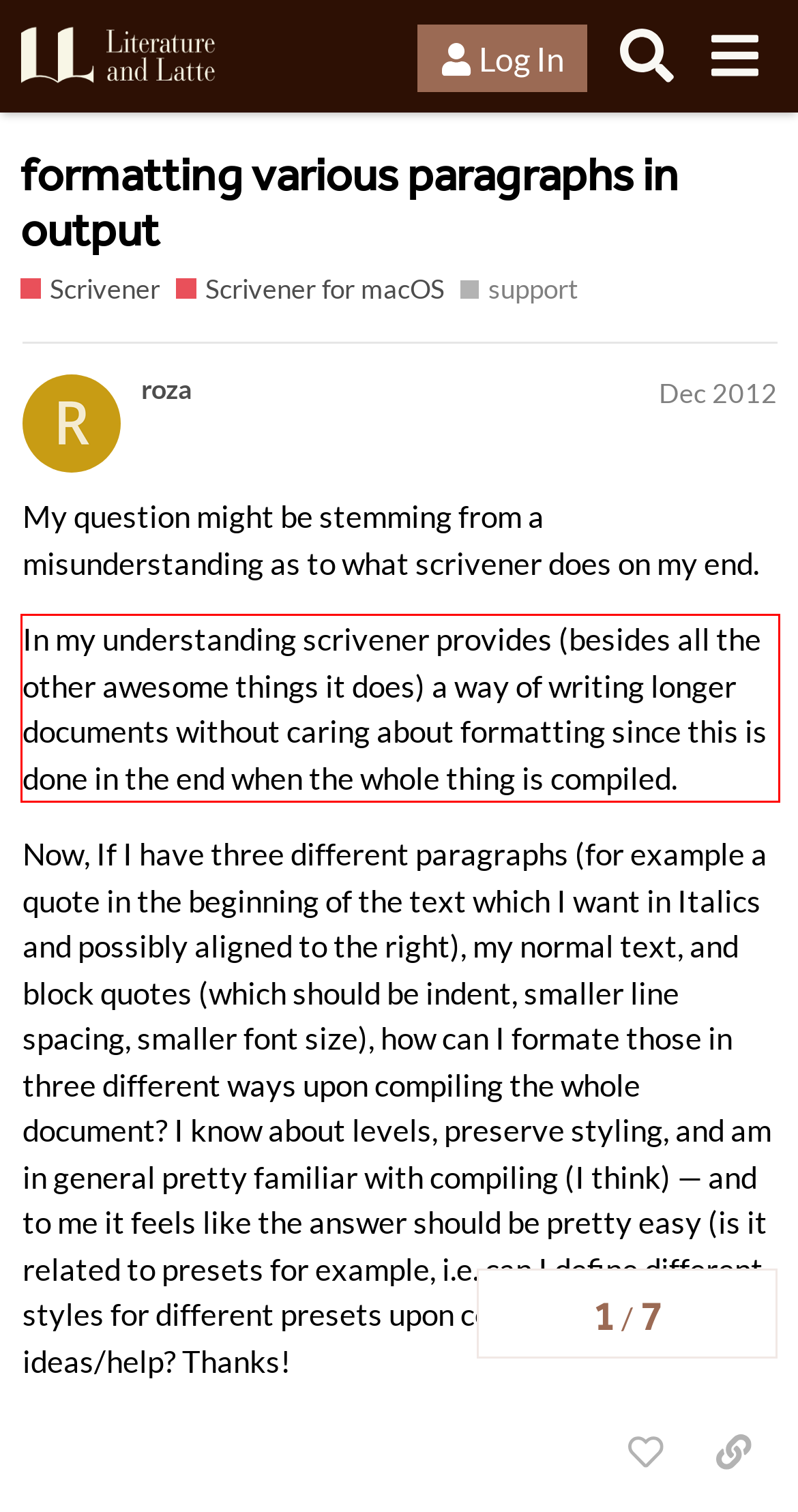Please recognize and transcribe the text located inside the red bounding box in the webpage image.

In my understanding scrivener provides (besides all the other awesome things it does) a way of writing longer documents without caring about formatting since this is done in the end when the whole thing is compiled.